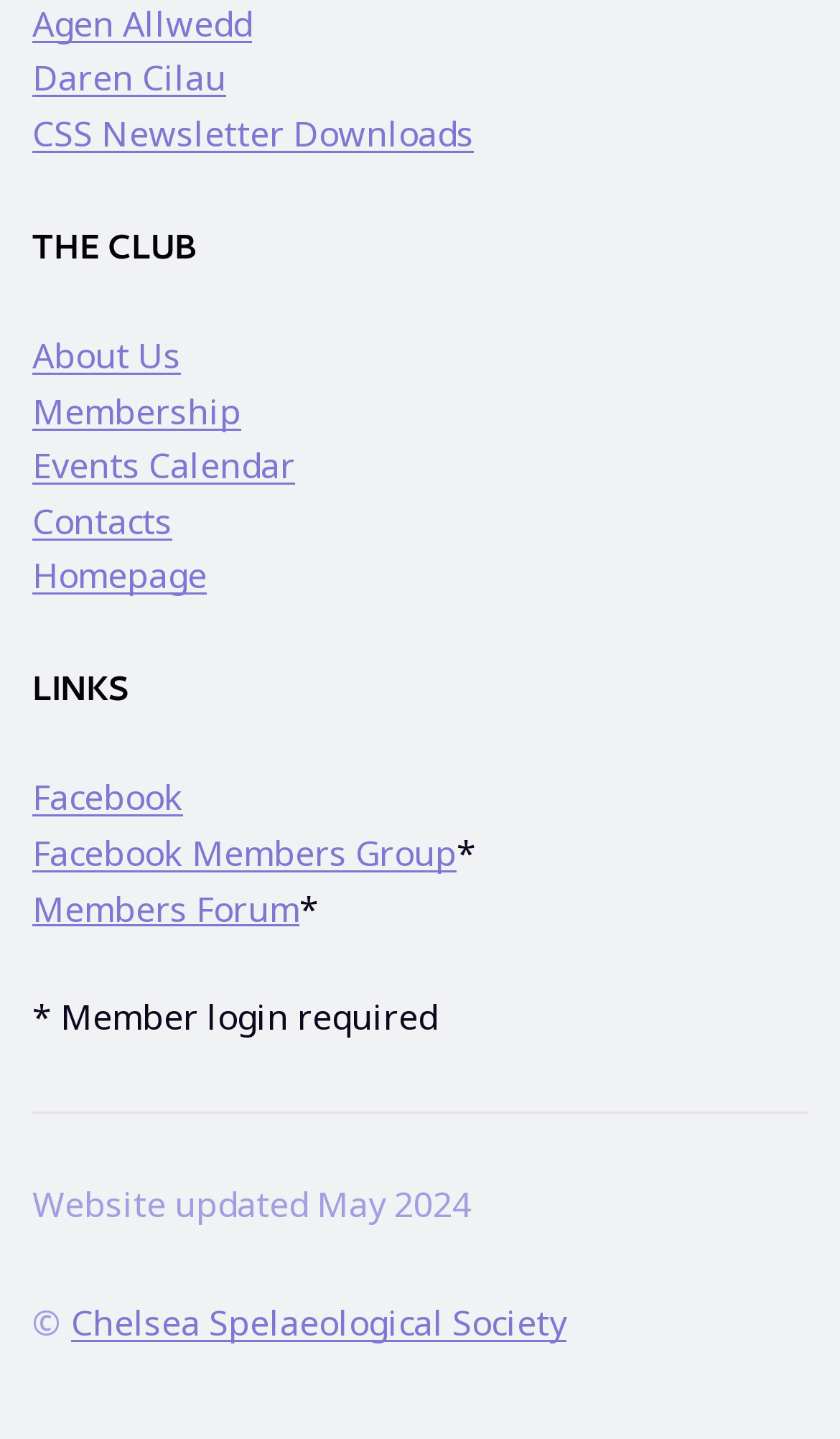Given the following UI element description: "Daren Cilau", find the bounding box coordinates in the webpage screenshot.

[0.038, 0.038, 0.269, 0.071]